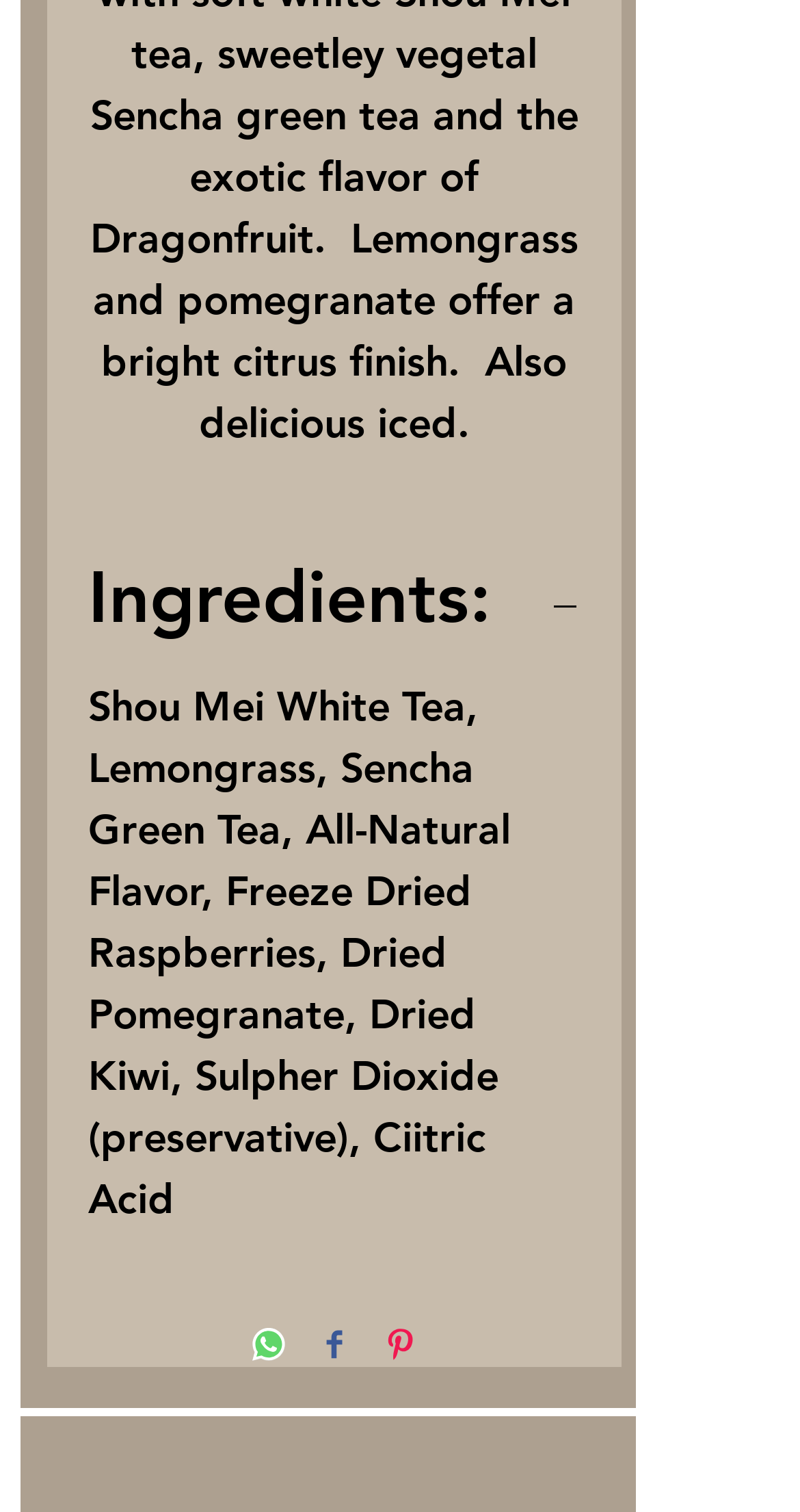Please find the bounding box for the UI element described by: "aria-label="Wix Facebook page"".

[0.323, 0.945, 0.413, 0.993]